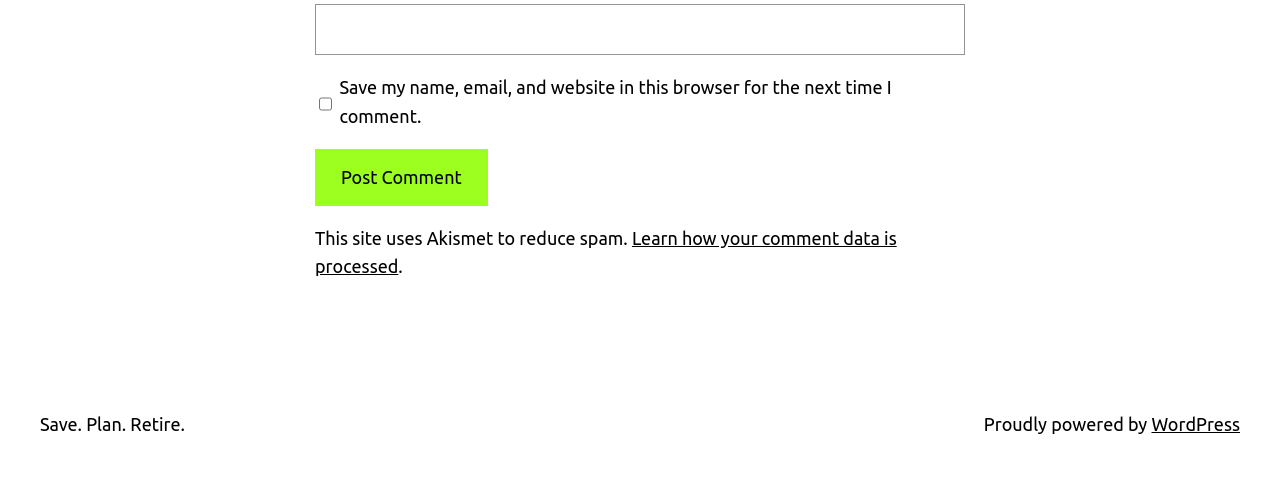Provide the bounding box coordinates of the HTML element described as: "WordPress". The bounding box coordinates should be four float numbers between 0 and 1, i.e., [left, top, right, bottom].

[0.9, 0.858, 0.969, 0.899]